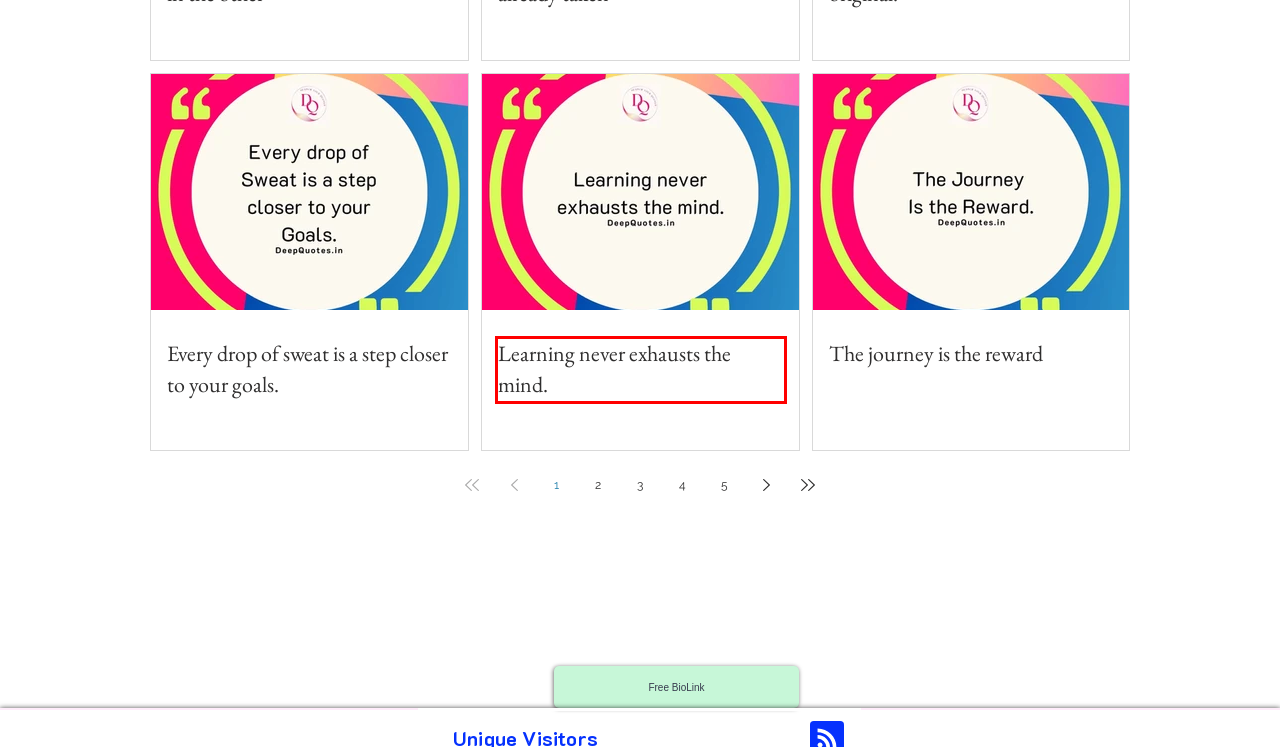Given a webpage screenshot featuring a red rectangle around a UI element, please determine the best description for the new webpage that appears after the element within the bounding box is clicked. The options are:
A. "The journey is the reward" - DeepQuotes Motivational Blog
B. "Learning Never Exhausts the Mind." - DeepQuotes
C. Search the 50000+ DeepQuotes | Top Success DeepQuotes
D. BioLink Creator | IG Link | YT LINK | NATURE
E. Members | DeepQuotes
F. Hindi Quotes 00027
G. Achieve Your Goals with Inspirational Hindi Quotes 00024
H. Every drop of sweat is a step closer to your goals.

B